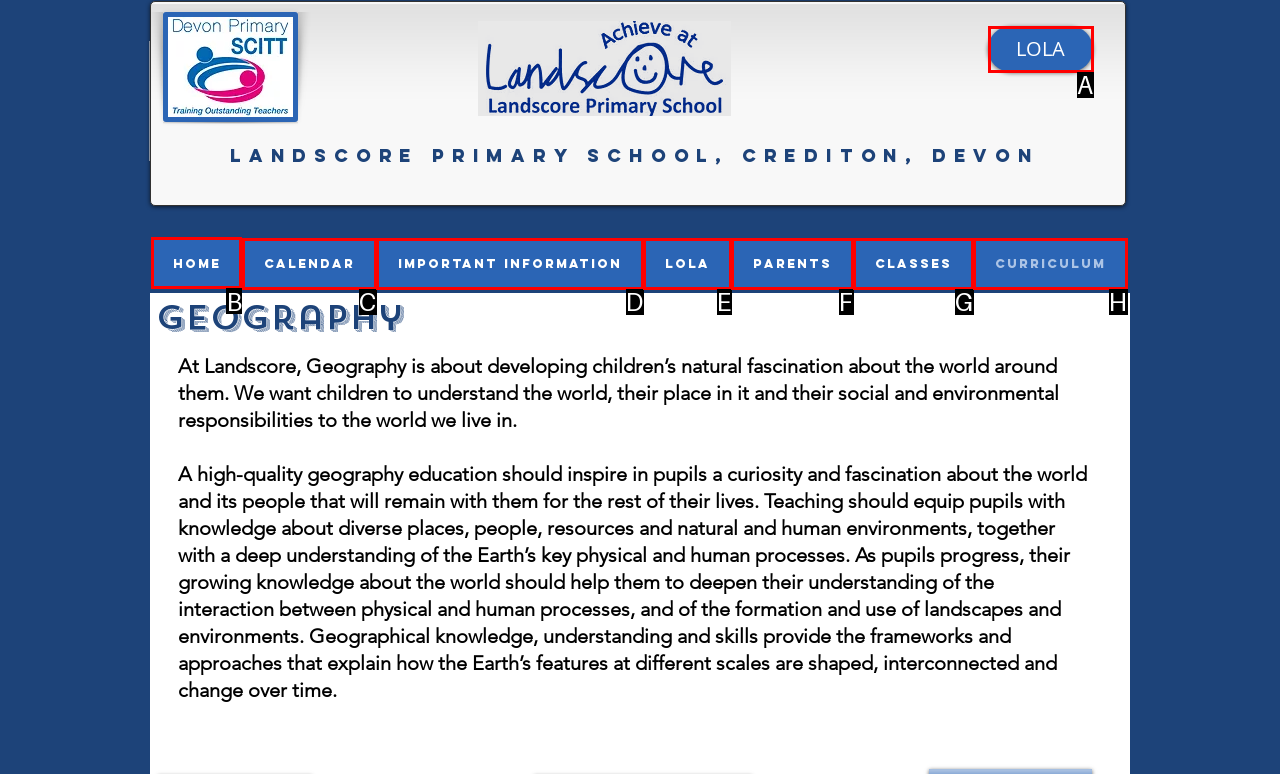Tell me which one HTML element I should click to complete the following task: Go to Home page Answer with the option's letter from the given choices directly.

B